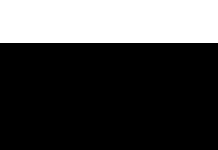Generate an in-depth description of the visual content.

The image likely corresponds to an article titled "An Ingenius Guide To Skincare Routine That Doesn’t Actually Involve Skincare Products." This article is positioned within a section that highlights various skincare routines, particularly those that do not rely on traditional products. The surrounding layout suggests that it may be part of a larger collection of health and beauty articles aimed at readers seeking innovative approaches to skincare. The context emphasizes a creative and alternative viewpoint on beauty regimens, indicating a shift away from conventional product use.